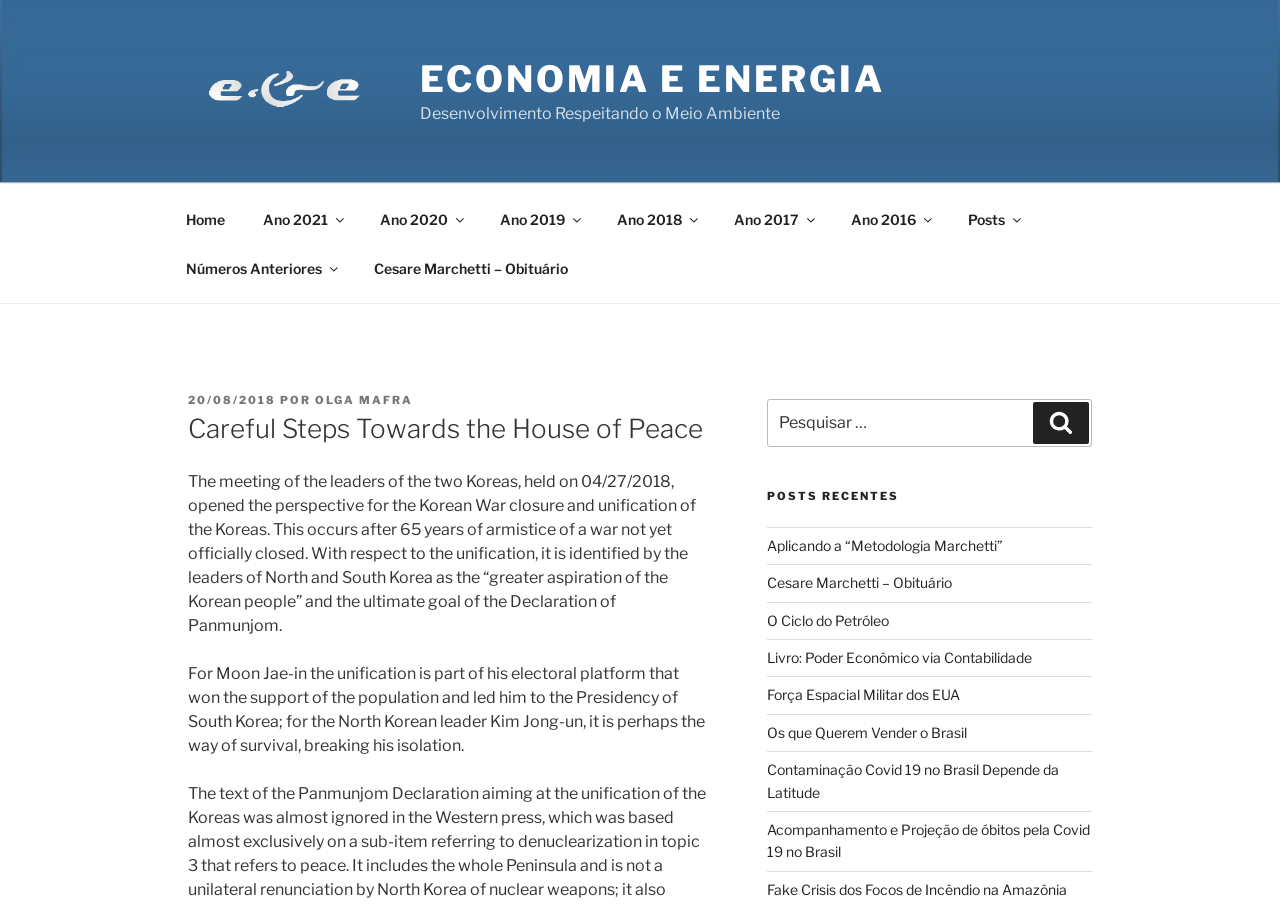Locate the bounding box coordinates of the clickable region to complete the following instruction: "Read the post 'Careful Steps Towards the House of Peace'."

[0.147, 0.454, 0.556, 0.495]